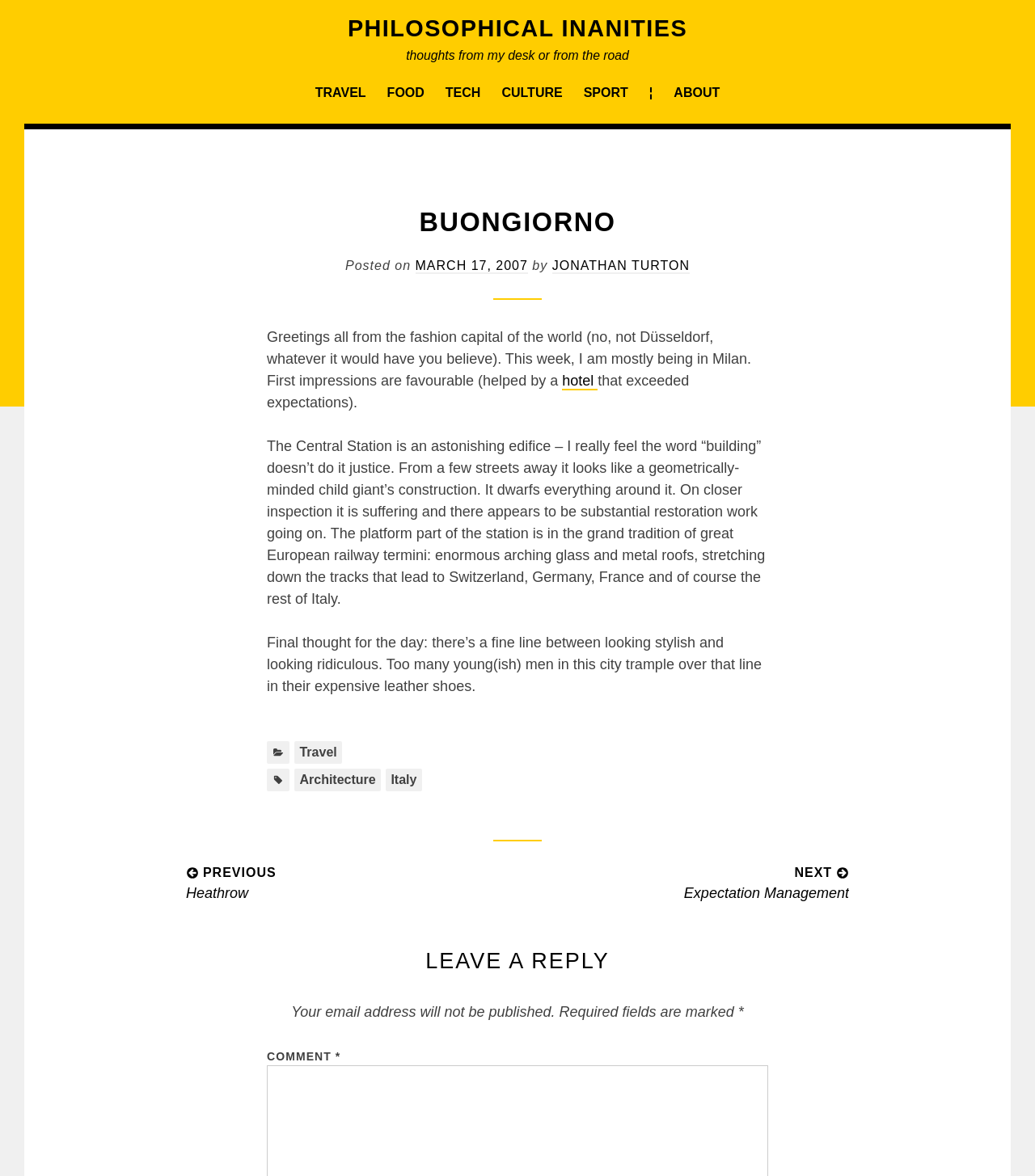Please identify the bounding box coordinates of the clickable element to fulfill the following instruction: "Leave a reply". The coordinates should be four float numbers between 0 and 1, i.e., [left, top, right, bottom].

[0.258, 0.806, 0.742, 0.83]